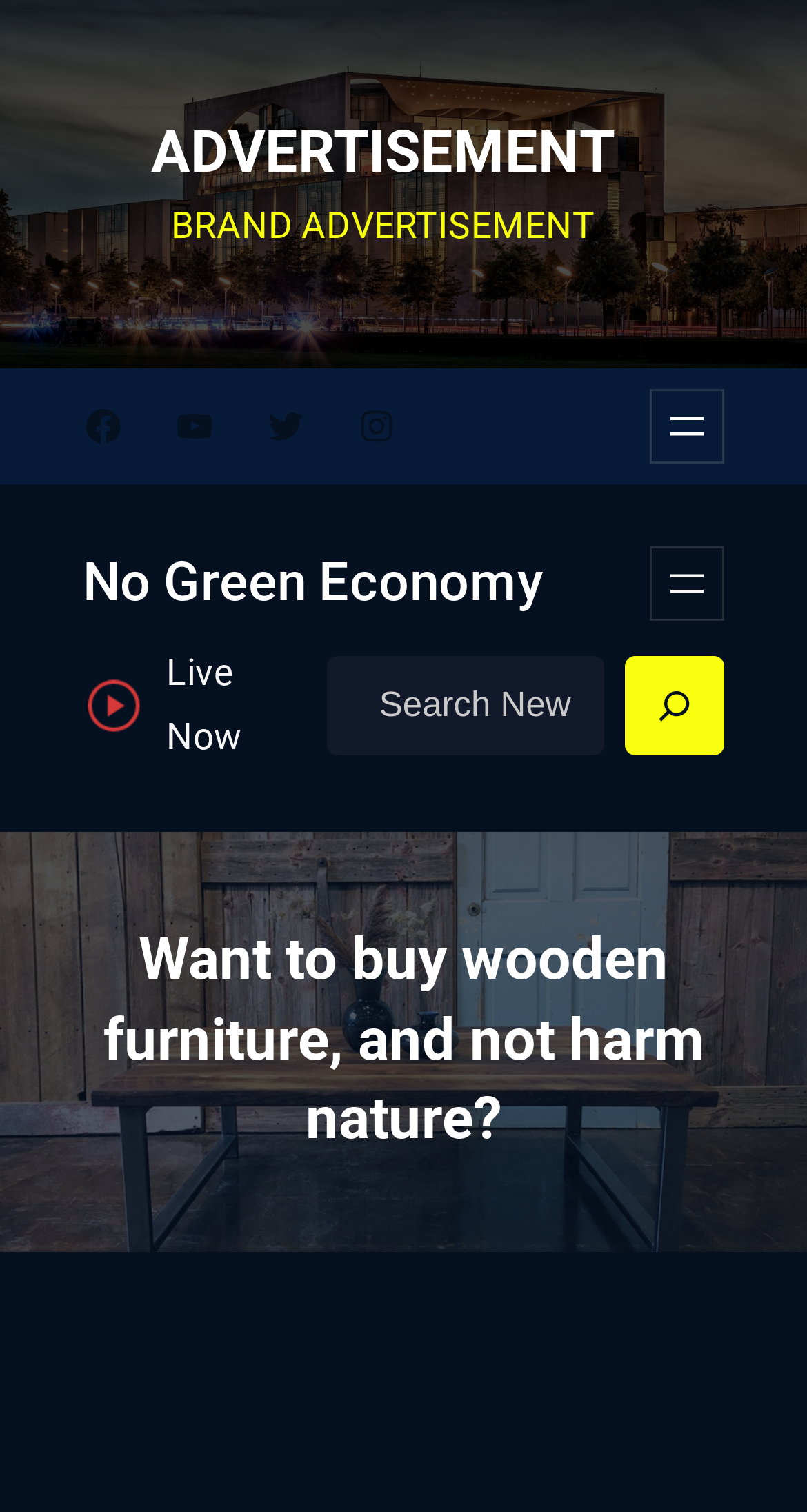Specify the bounding box coordinates of the area that needs to be clicked to achieve the following instruction: "Visit No Green Economy website".

[0.103, 0.365, 0.674, 0.412]